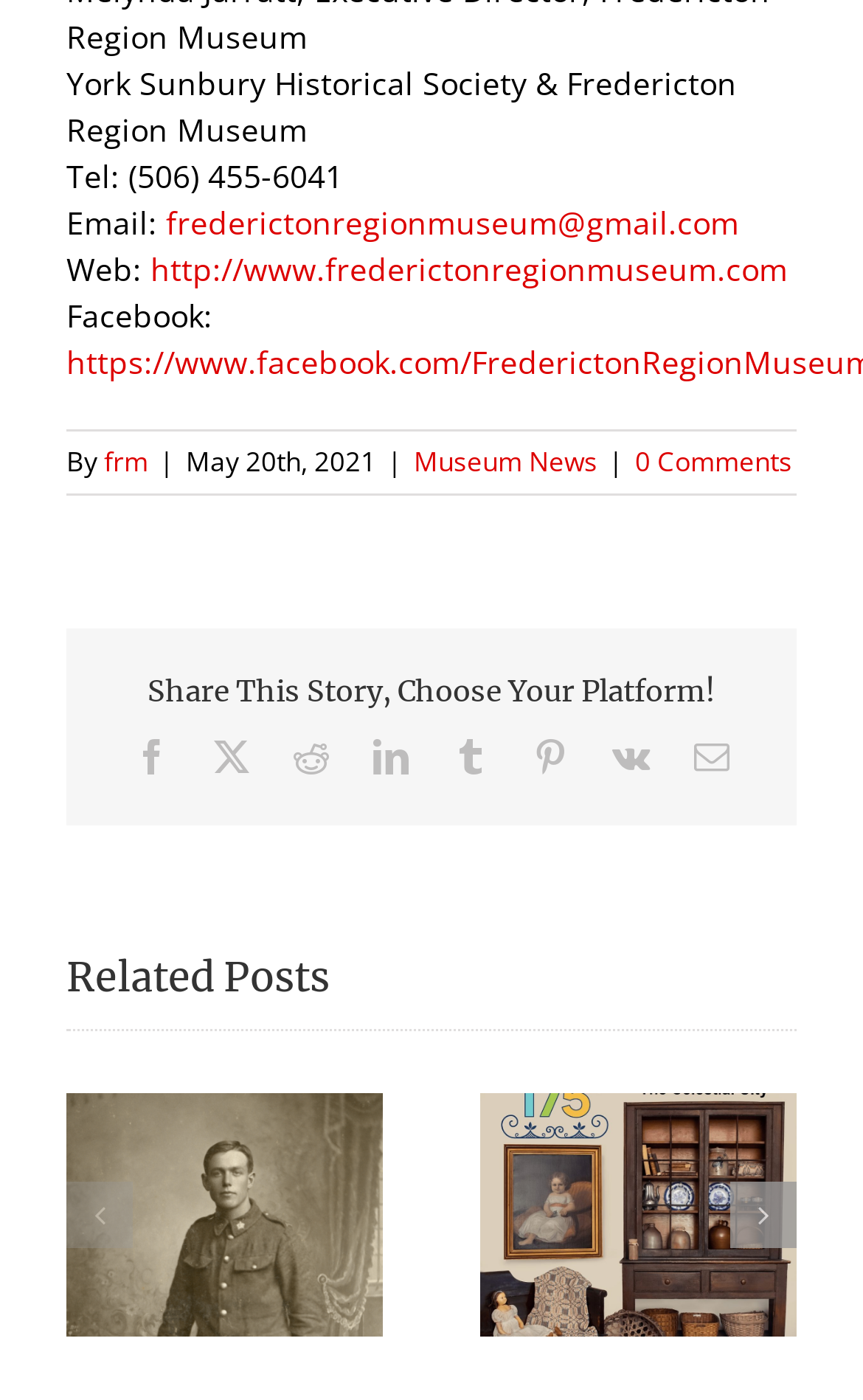How many social media platforms are available to share a story?
Answer the question in as much detail as possible.

I counted the number of link elements with social media icons and text, such as 'Facebook', 'Reddit', 'LinkedIn', etc. located below the 'Share This Story, Choose Your Platform!' heading.